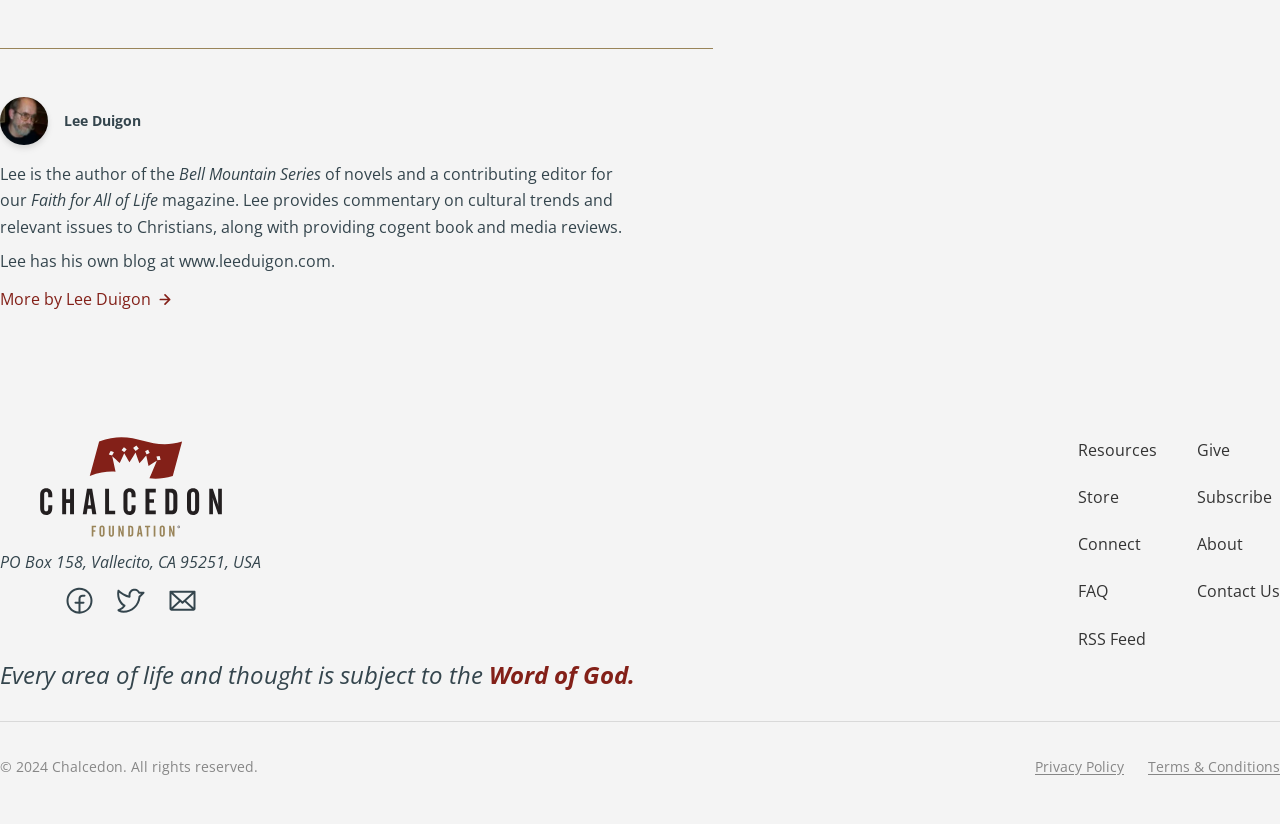Based on the description "Store", find the bounding box of the specified UI element.

[0.842, 0.59, 0.874, 0.617]